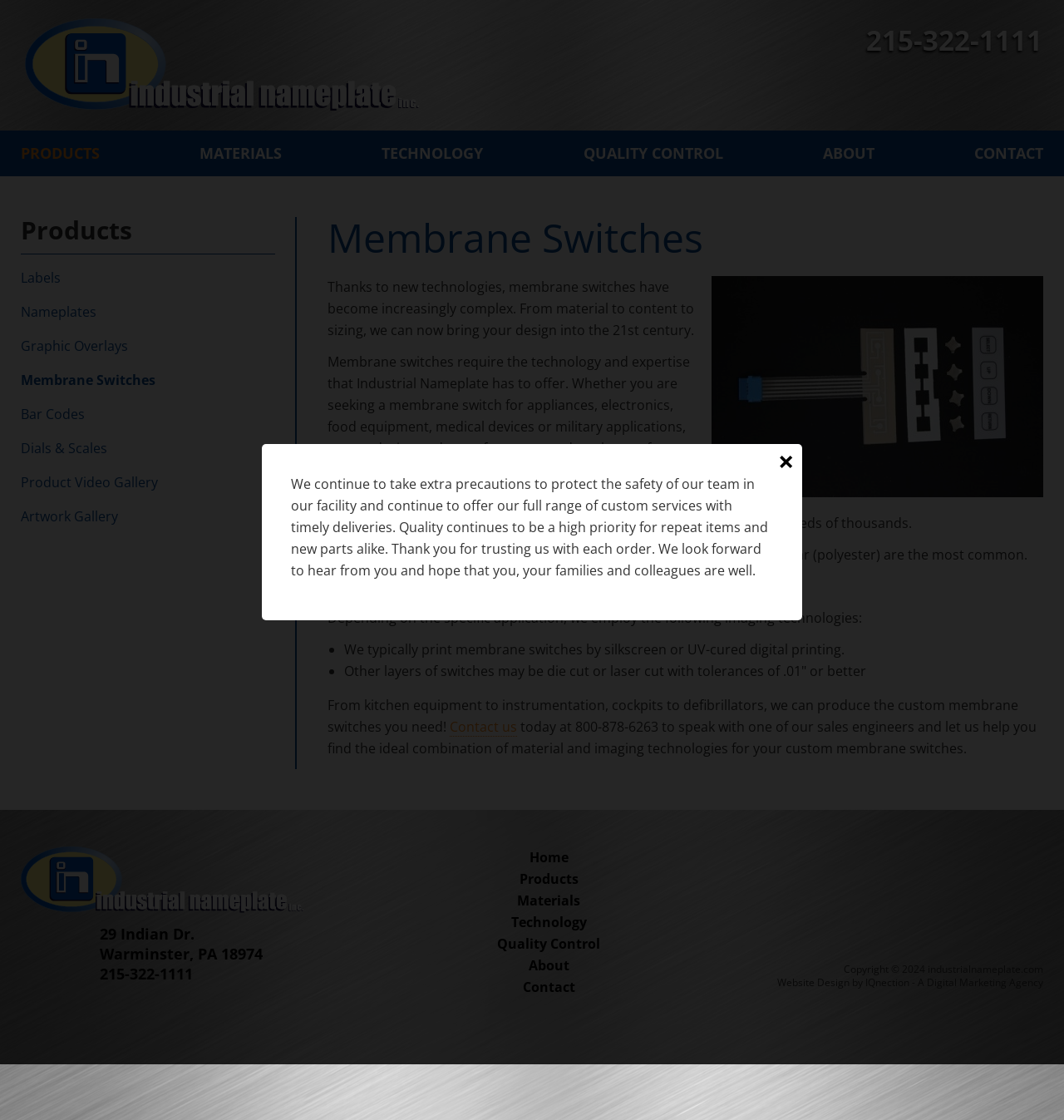Examine the screenshot and answer the question in as much detail as possible: What is the purpose of Industrial Nameplate's specialized corporate processes?

According to the webpage, Industrial Nameplate's specialized corporate processes enable the company to offer affordable pricing for any size order, from small runs to hundreds of thousands, as stated in the section describing the company's capabilities.